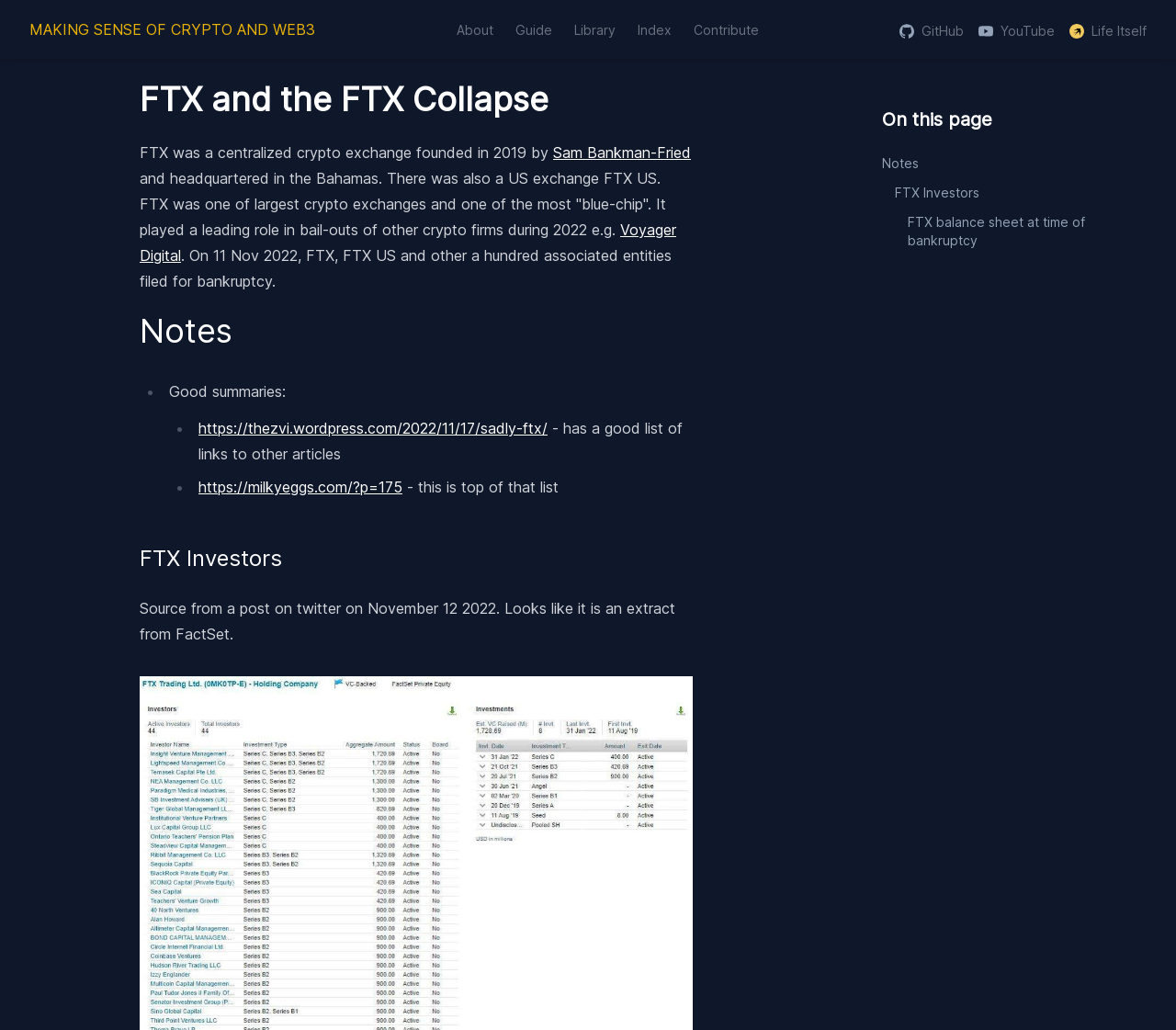What is the name of the social media platform where a post was extracted from?
Refer to the image and provide a one-word or short phrase answer.

Twitter